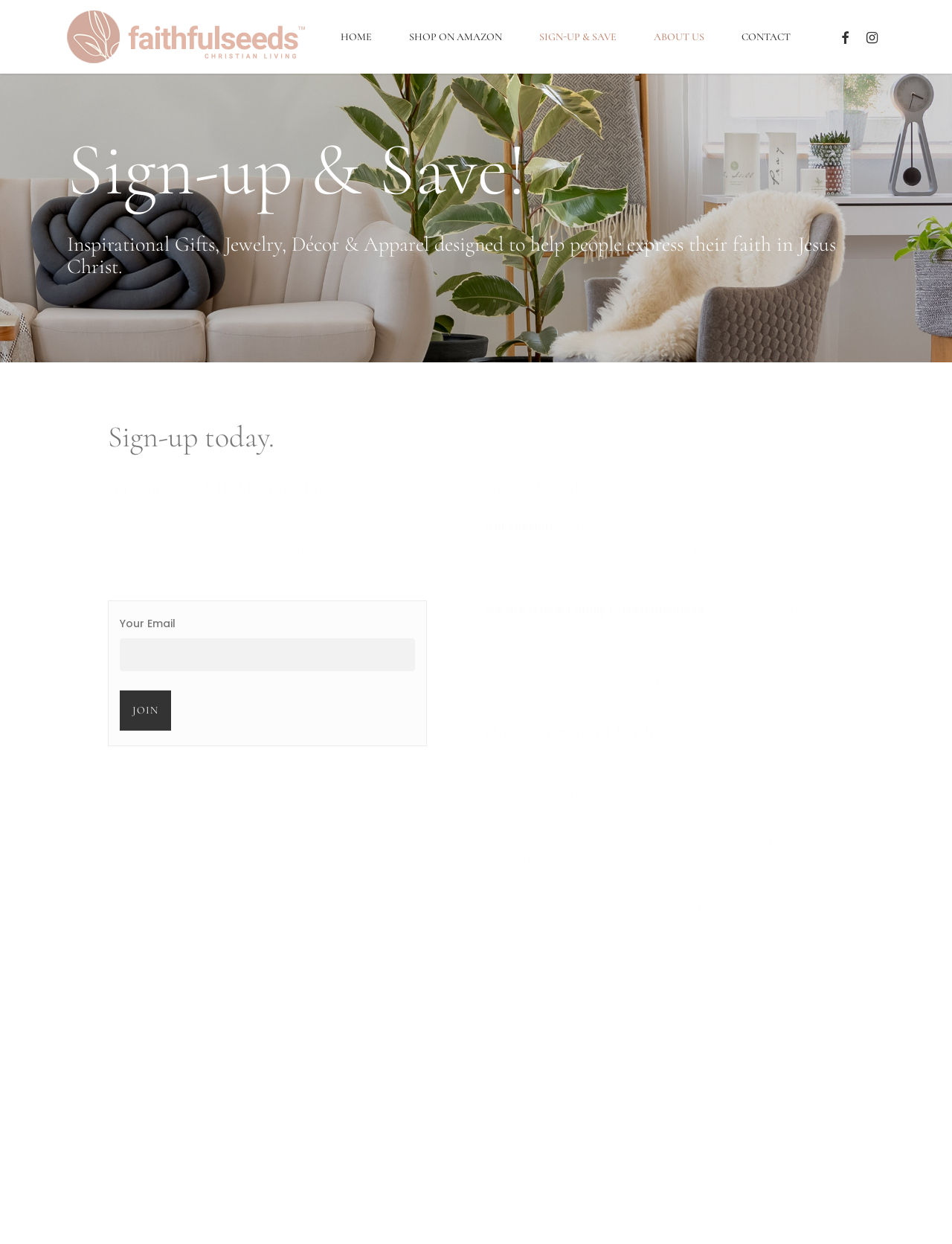What is the purpose of the 'Sign-up & Save!' section?
Examine the image and give a concise answer in one word or a short phrase.

To receive updates and promotions